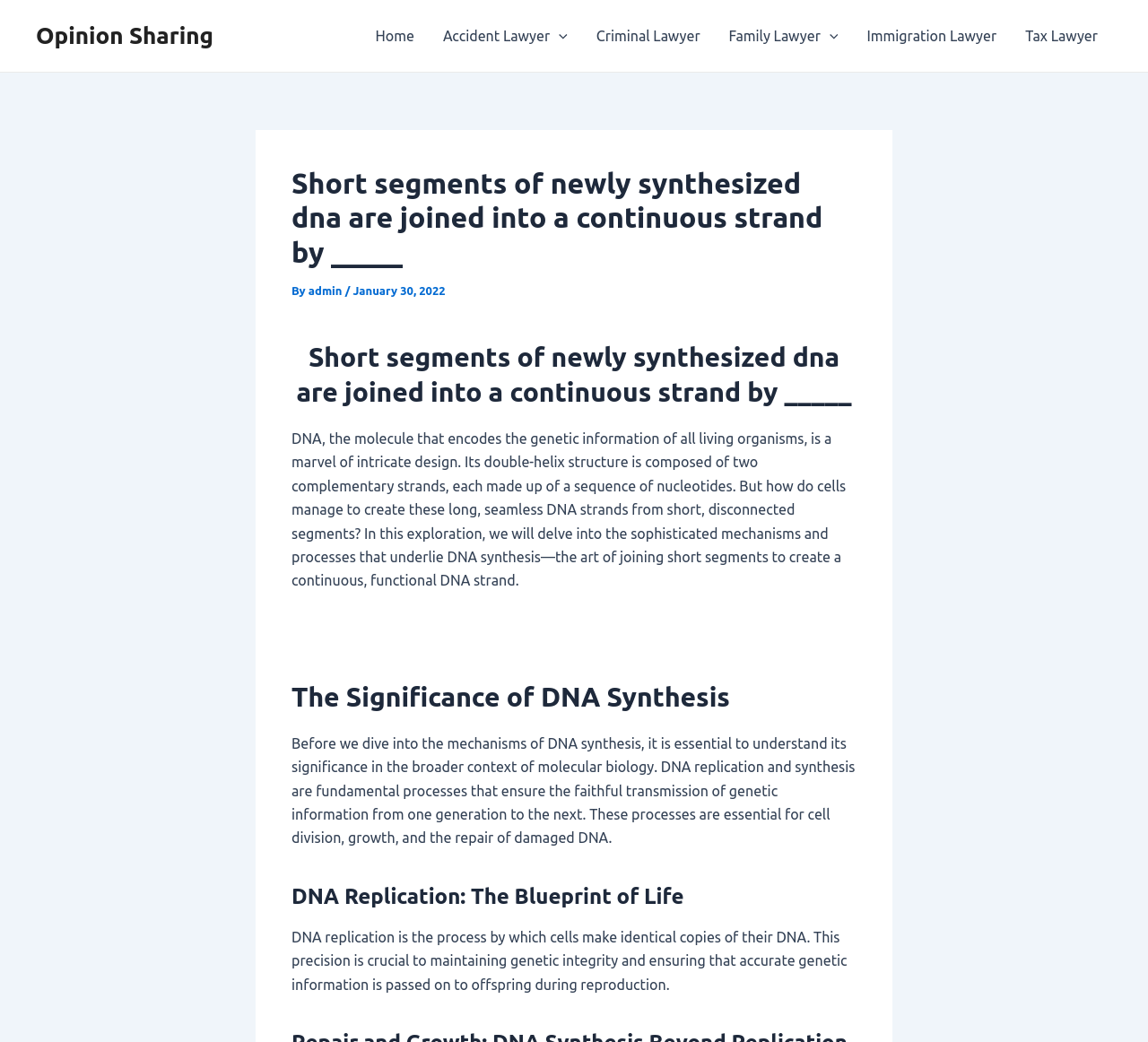Identify the first-level heading on the webpage and generate its text content.

Short segments of newly synthesized dna are joined into a continuous strand by _____